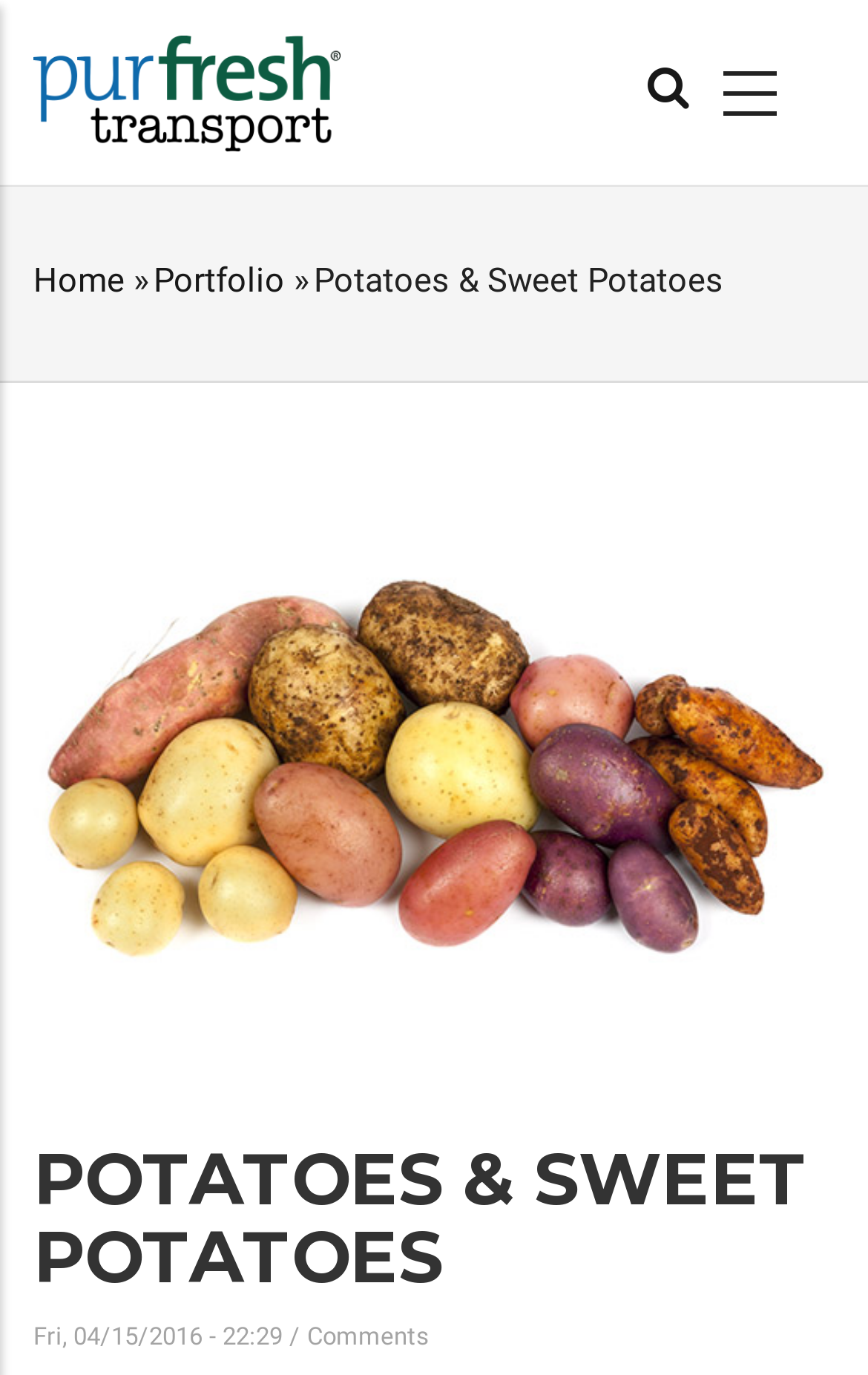Using the information shown in the image, answer the question with as much detail as possible: Is there a comments section available?

I discovered a link with the text 'Comments' located at the bottom of the page, which suggests that there is a comments section available for the current article or commodity.